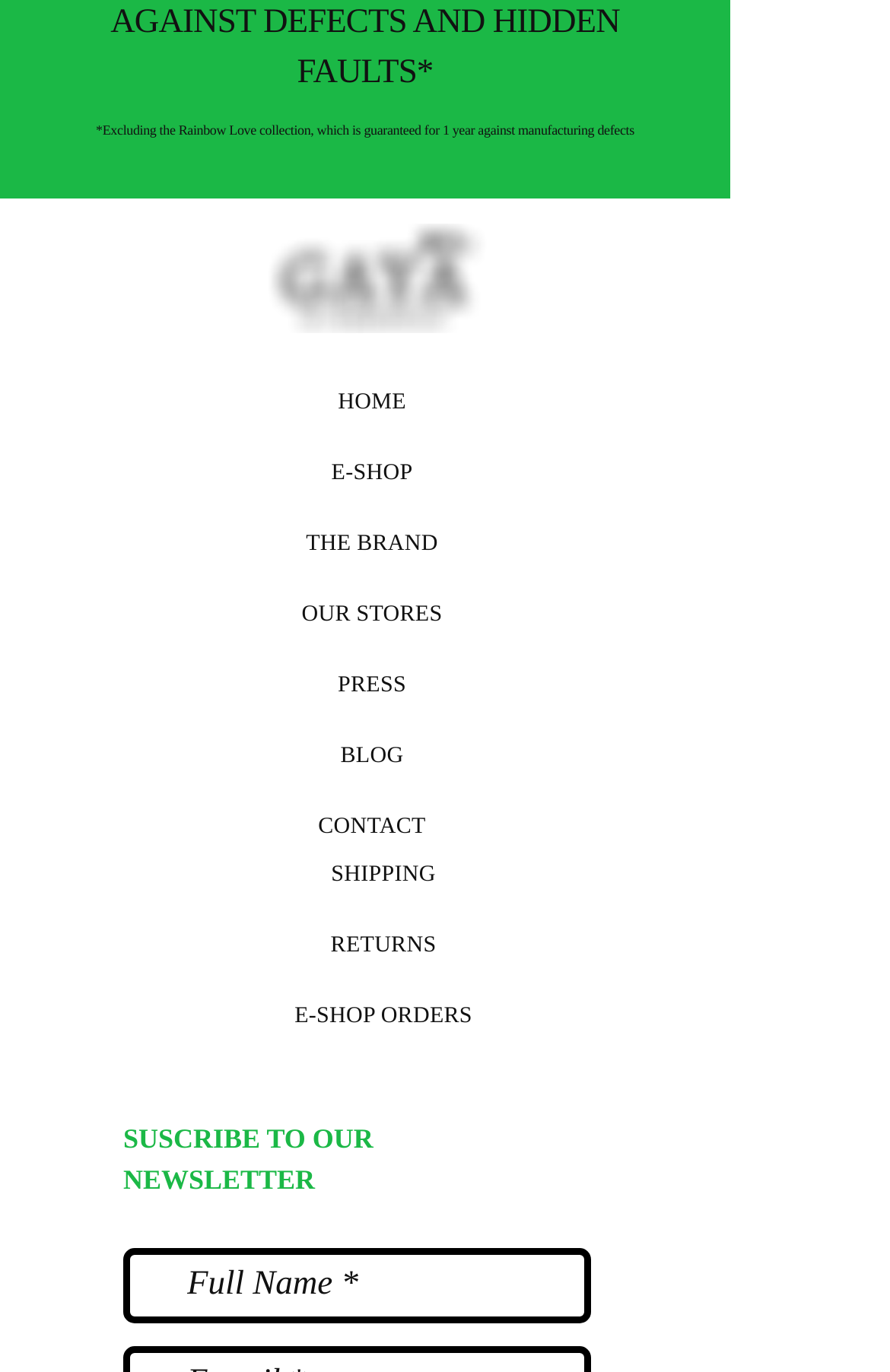Answer succinctly with a single word or phrase:
What is the guarantee period for the Rainbow Love collection?

1 year